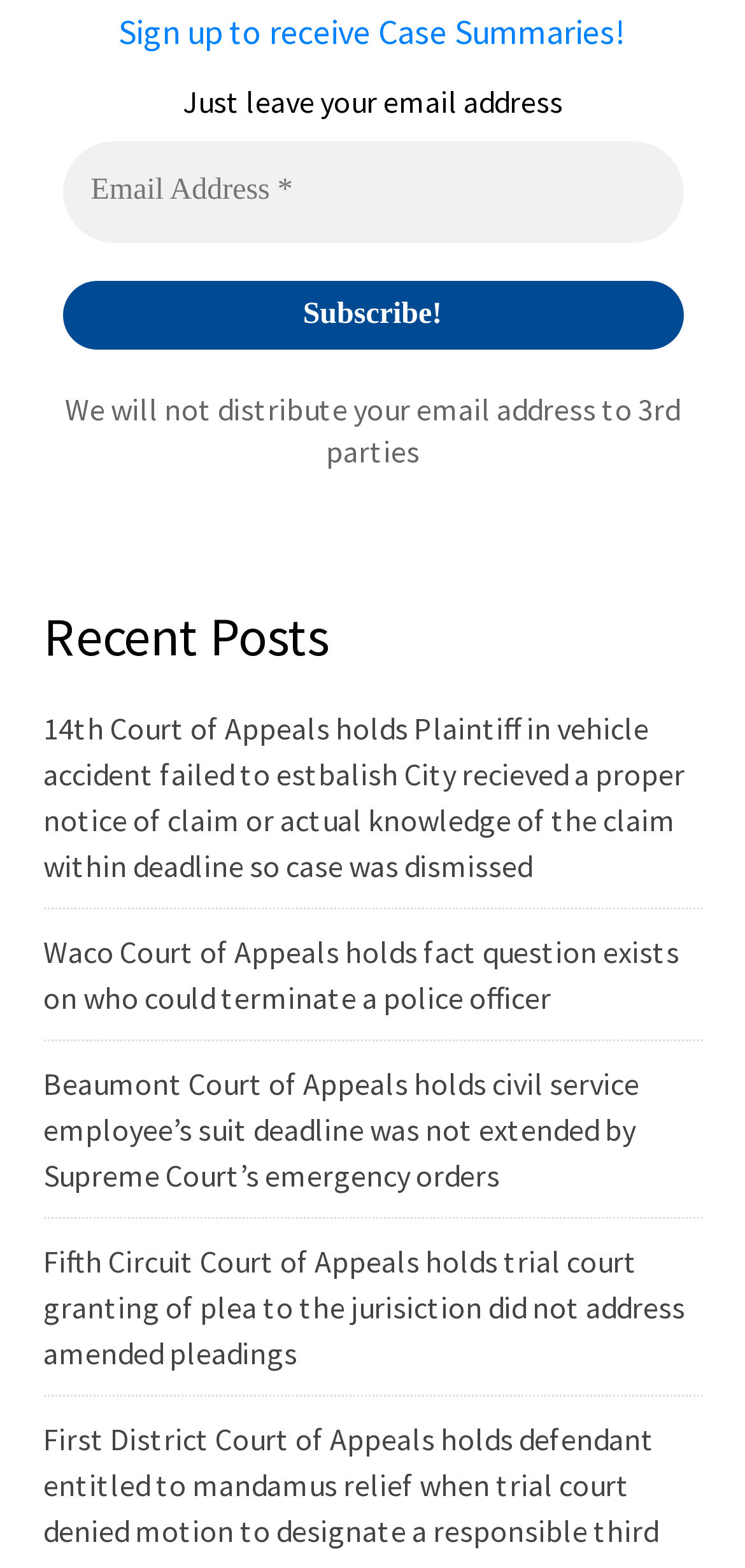Respond with a single word or phrase:
What is the purpose of the email address field?

To receive case summaries